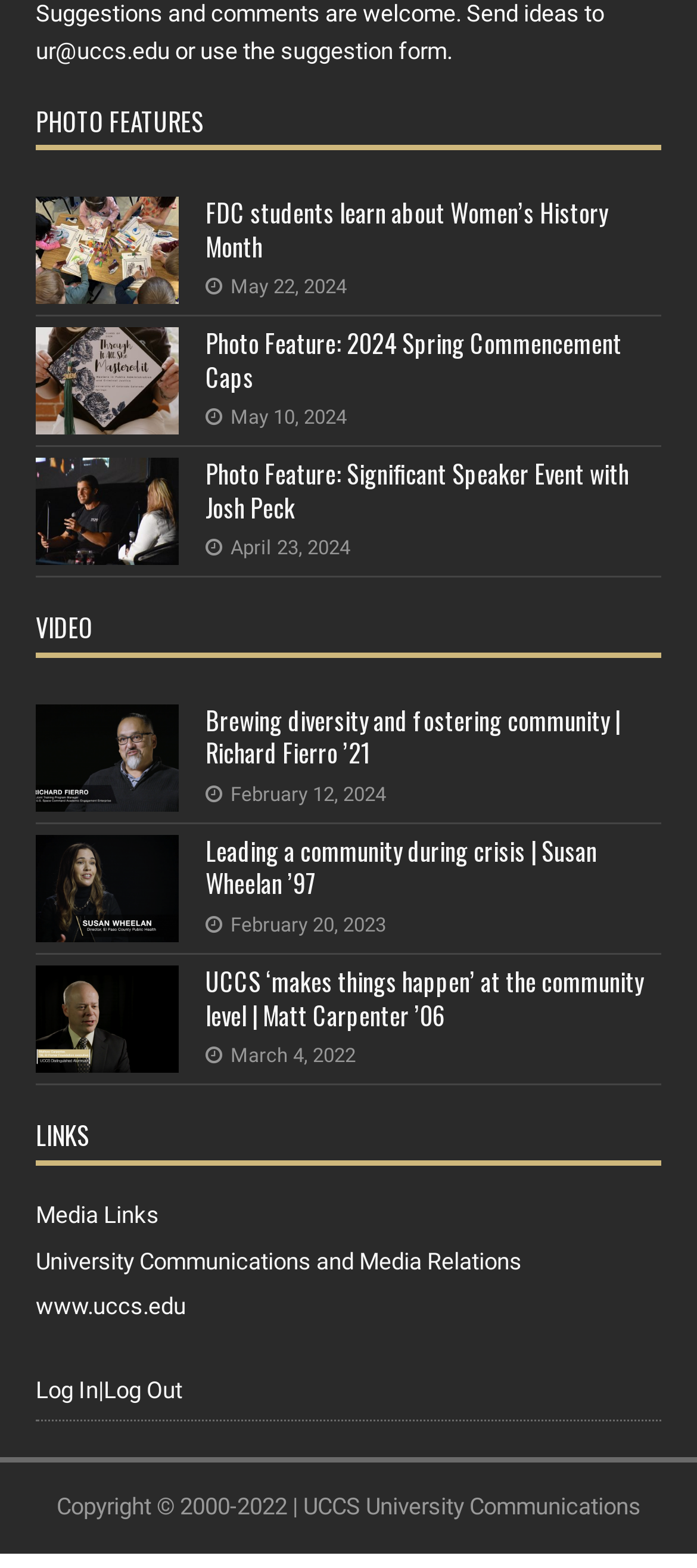What is the email address to send suggestions?
Use the image to give a comprehensive and detailed response to the question.

The email address can be found in the top section of the webpage, where it says 'Suggestions and comments are welcome. Send ideas to' followed by the email address 'ur@uccs.edu'.